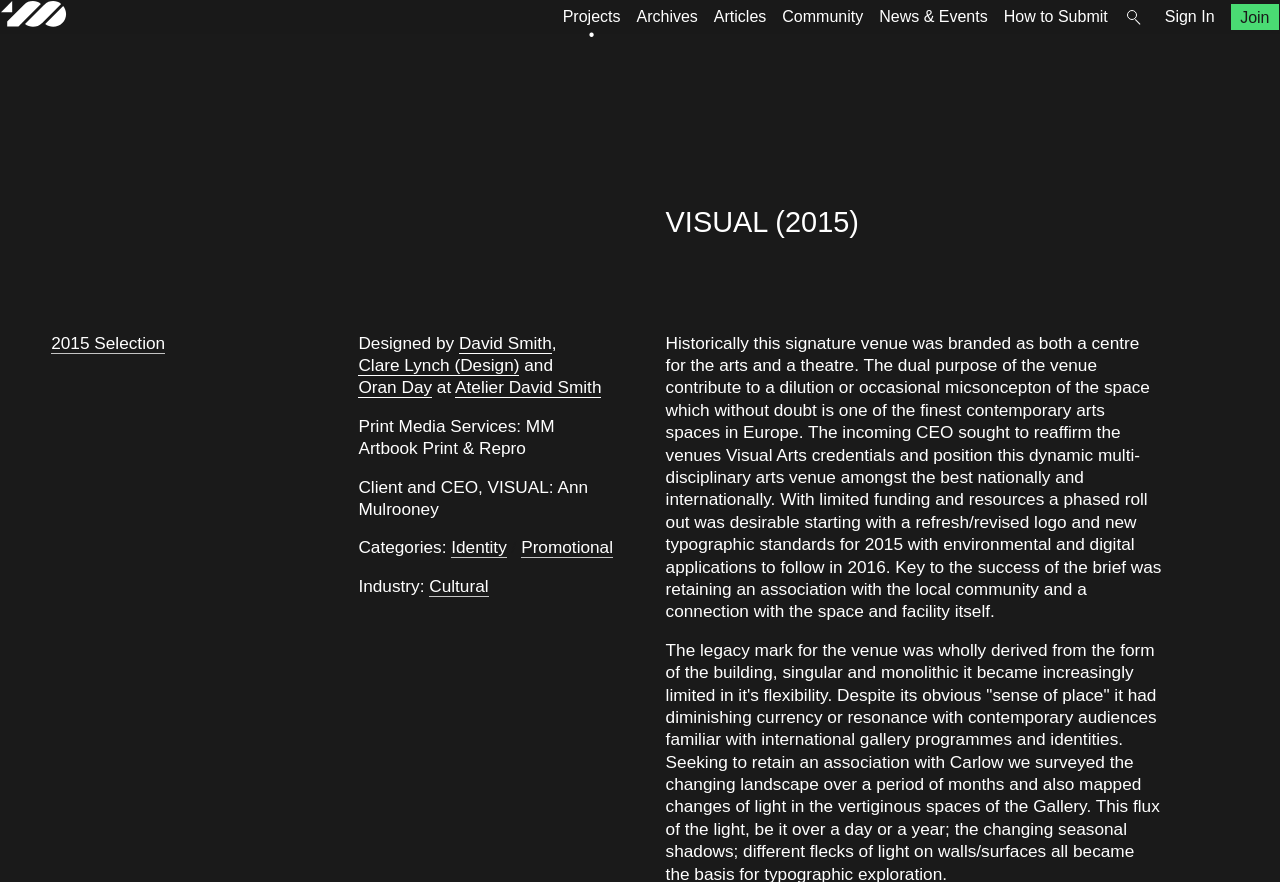Please give a succinct answer using a single word or phrase:
What is the name of the design company?

Atelier David Smith